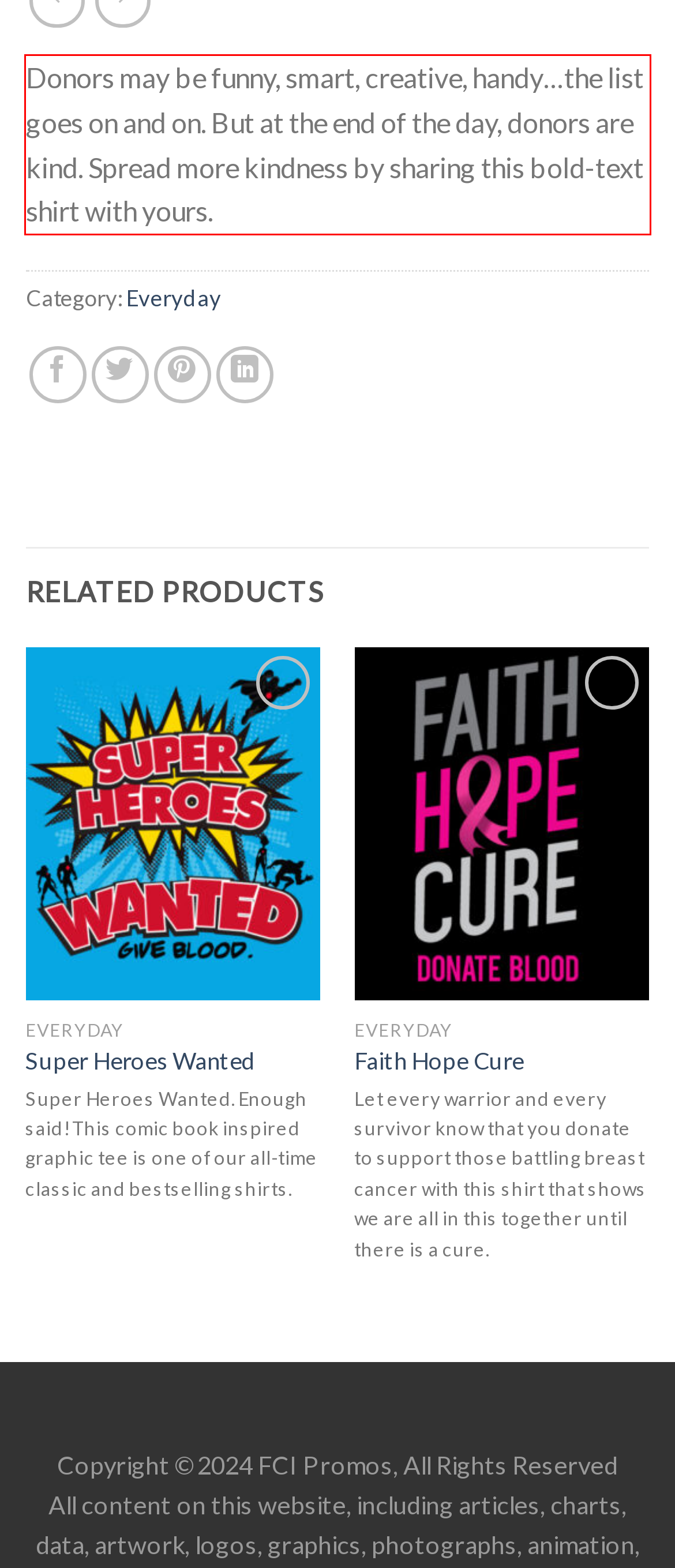Analyze the screenshot of a webpage where a red rectangle is bounding a UI element. Extract and generate the text content within this red bounding box.

Donors may be funny, smart, creative, handy…the list goes on and on. But at the end of the day, donors are kind. Spread more kindness by sharing this bold-text shirt with yours.